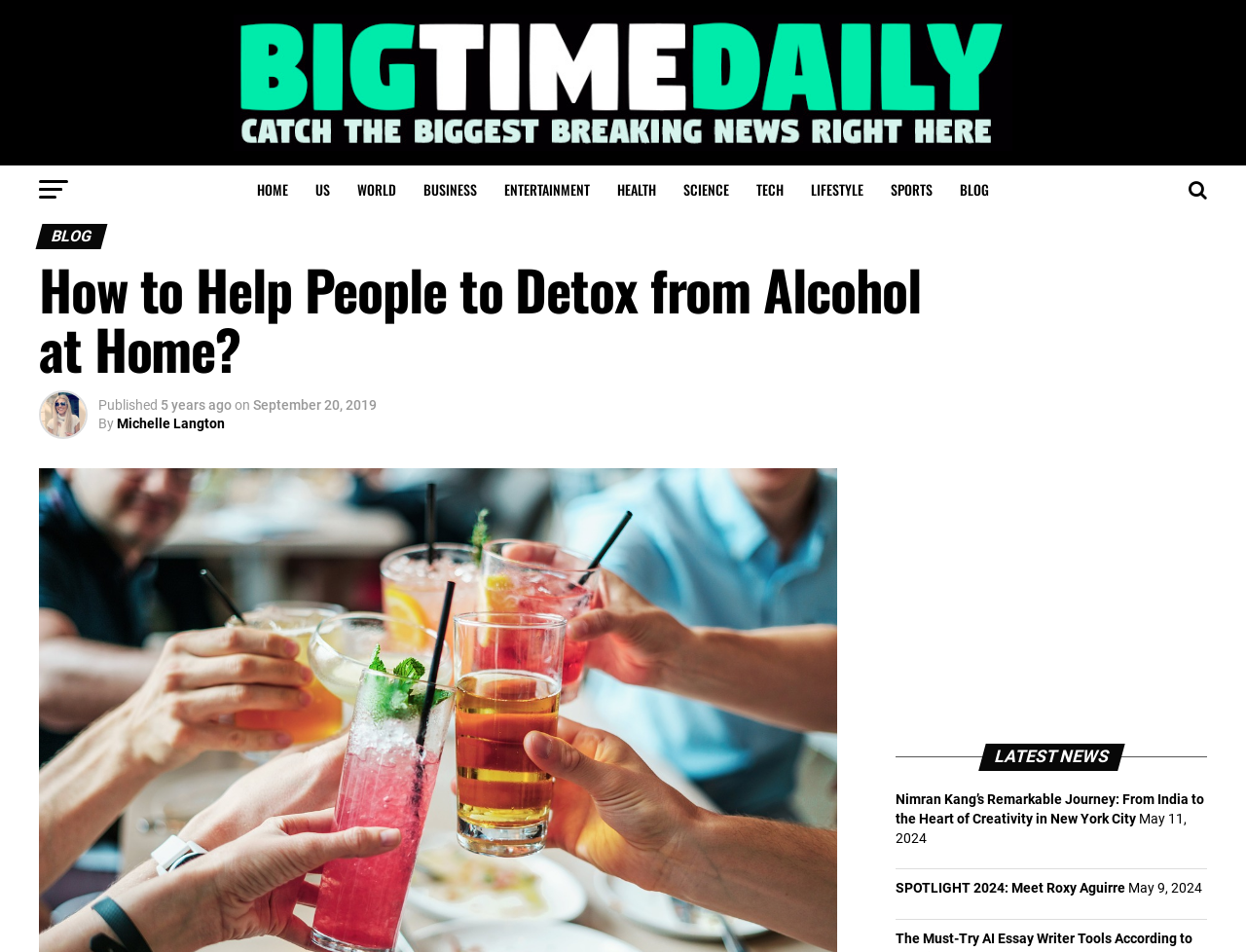Indicate the bounding box coordinates of the element that needs to be clicked to satisfy the following instruction: "View 'TREETOPS BLOG'". The coordinates should be four float numbers between 0 and 1, i.e., [left, top, right, bottom].

None